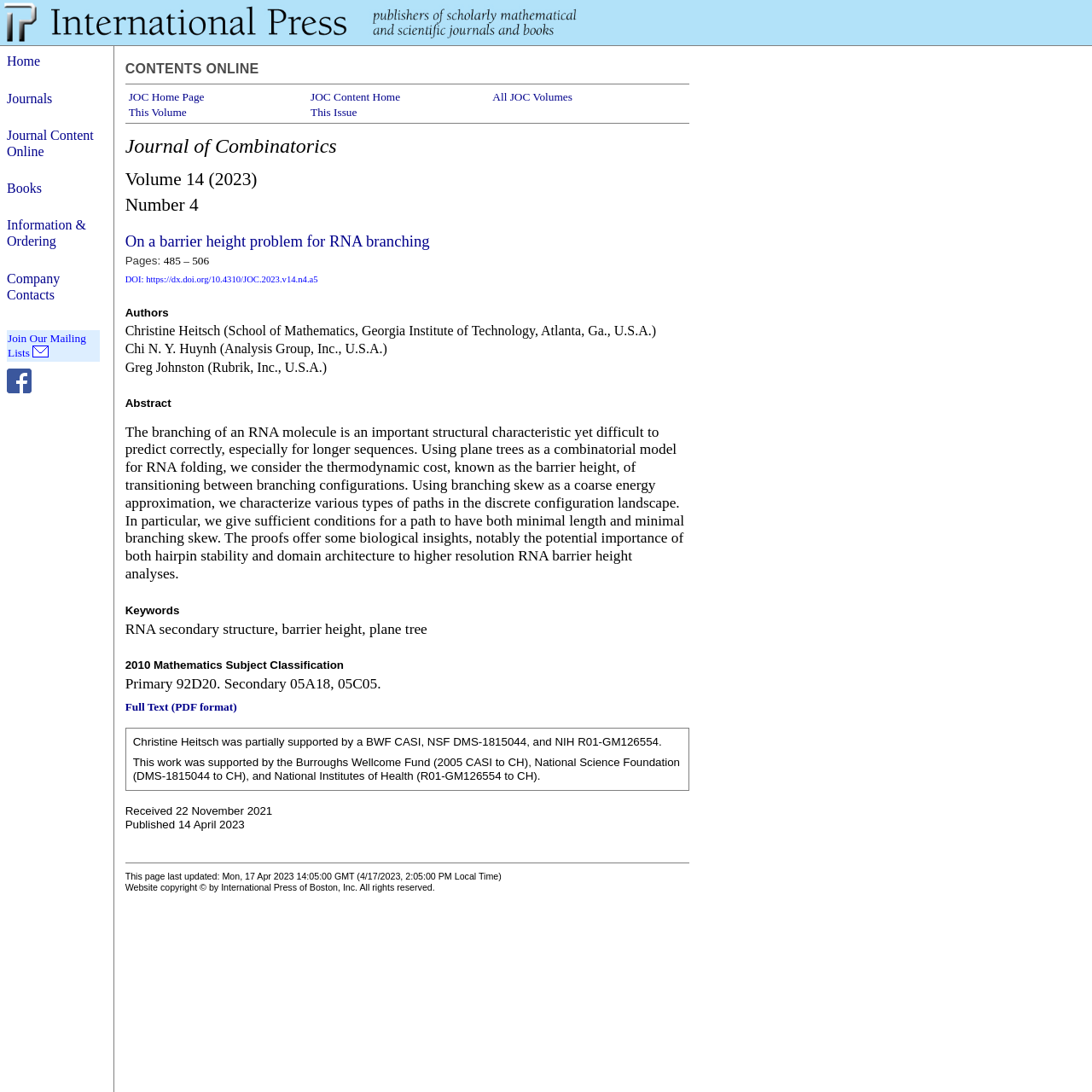Please provide the bounding box coordinates for the element that needs to be clicked to perform the following instruction: "Download Full Text in PDF format". The coordinates should be given as four float numbers between 0 and 1, i.e., [left, top, right, bottom].

[0.115, 0.642, 0.217, 0.653]